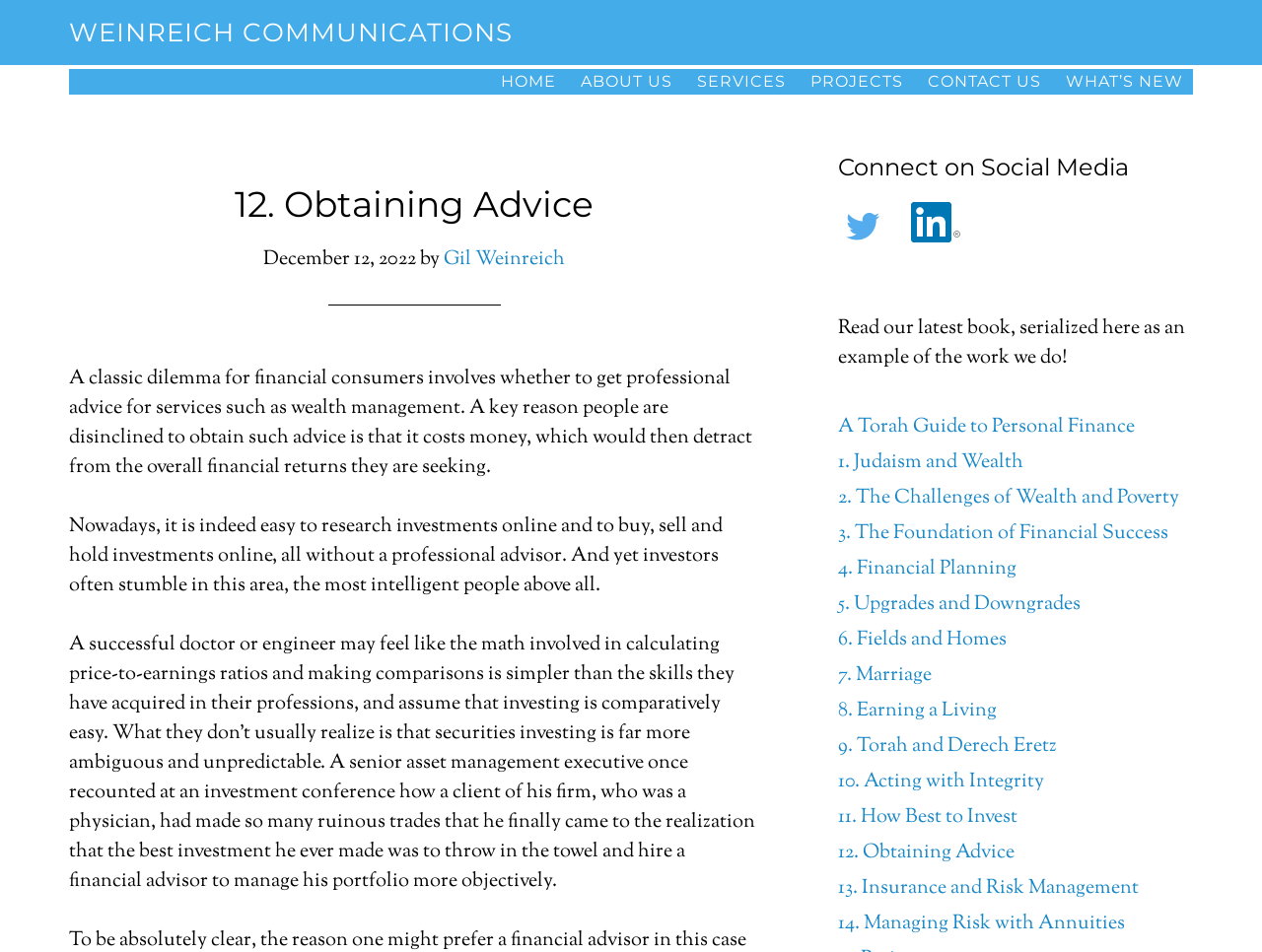Bounding box coordinates are to be given in the format (top-left x, top-left y, bottom-right x, bottom-right y). All values must be floating point numbers between 0 and 1. Provide the bounding box coordinate for the UI element described as: 1. Judaism and Wealth

[0.664, 0.471, 0.811, 0.501]